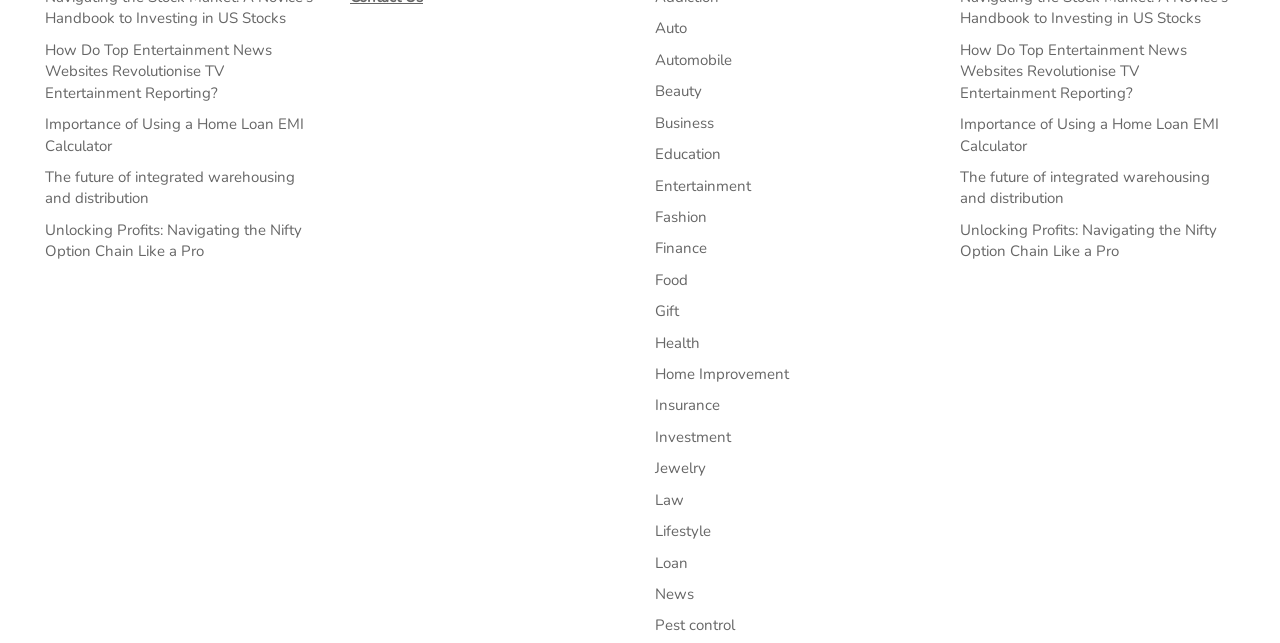What is the topic of the first link on the webpage? Refer to the image and provide a one-word or short phrase answer.

Entertainment news